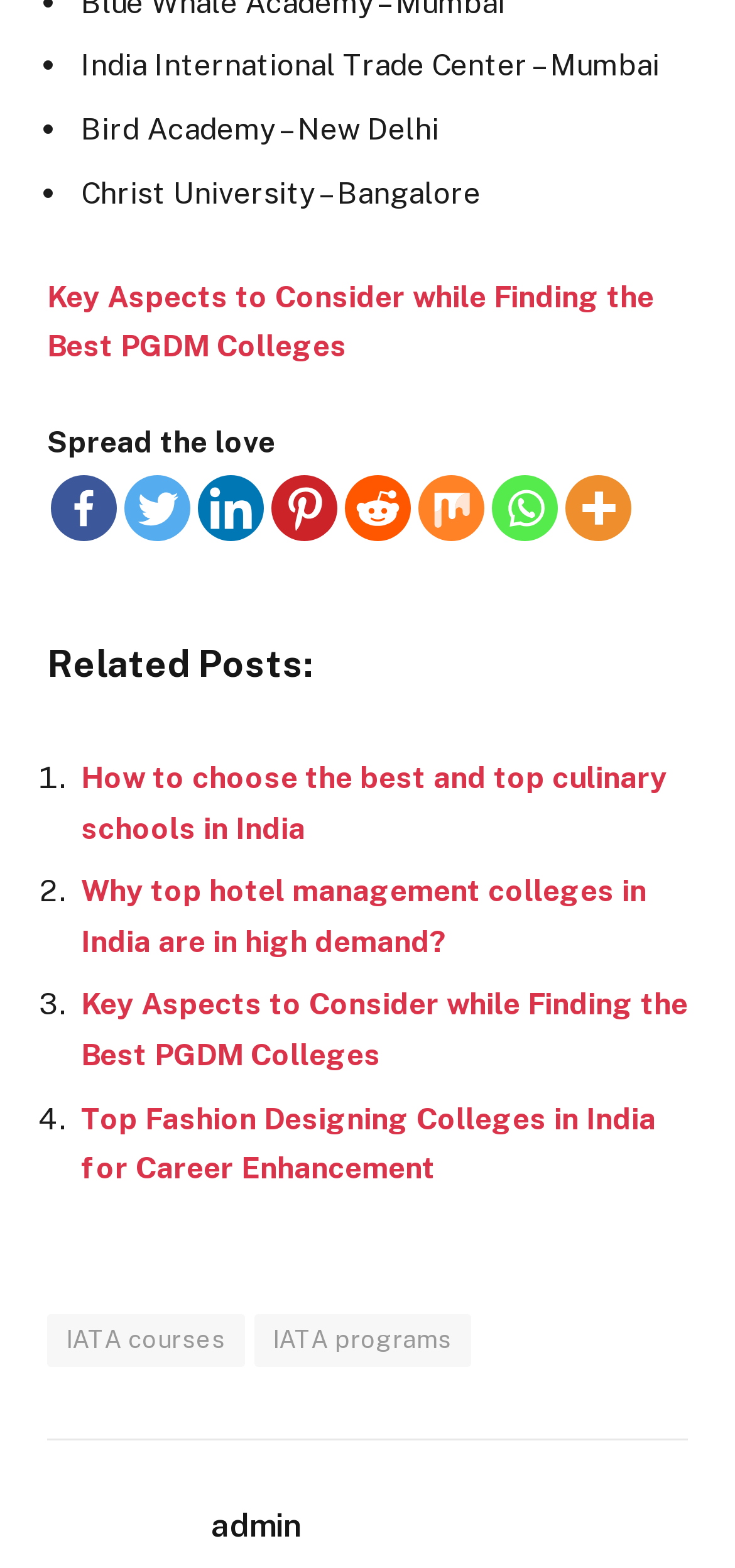Reply to the question with a brief word or phrase: How many list markers are there?

7